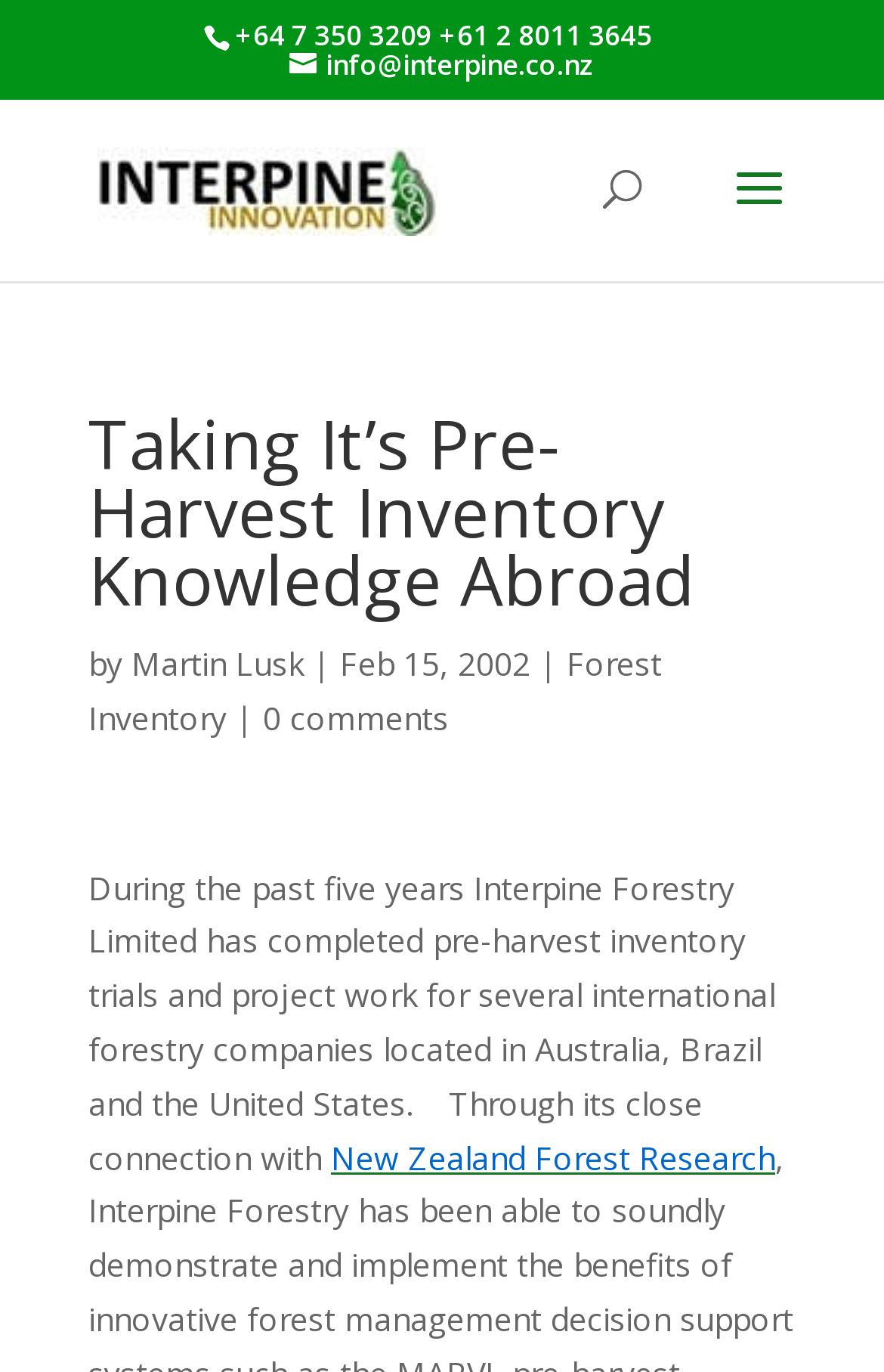Who is the author of the article? Look at the image and give a one-word or short phrase answer.

Martin Lusk